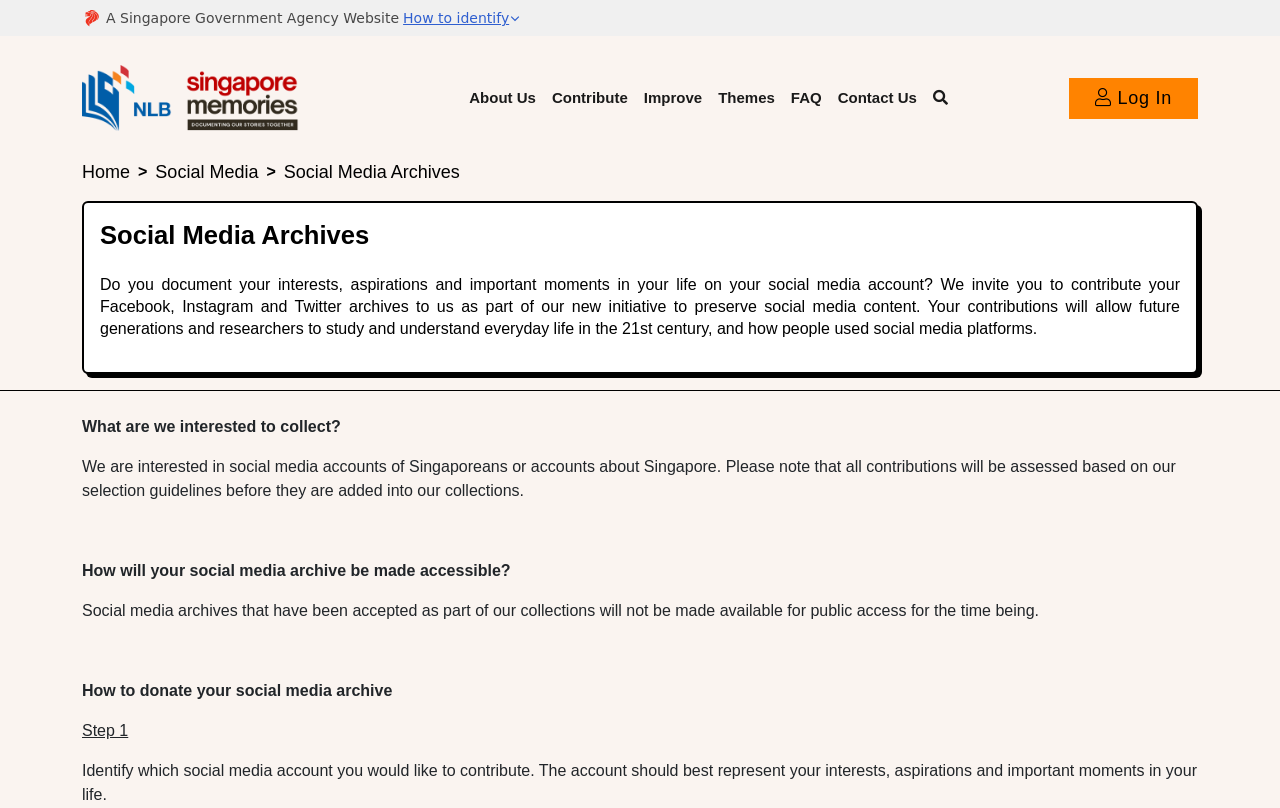Please specify the bounding box coordinates of the area that should be clicked to accomplish the following instruction: "Click on 'About Us'". The coordinates should consist of four float numbers between 0 and 1, i.e., [left, top, right, bottom].

[0.36, 0.107, 0.425, 0.135]